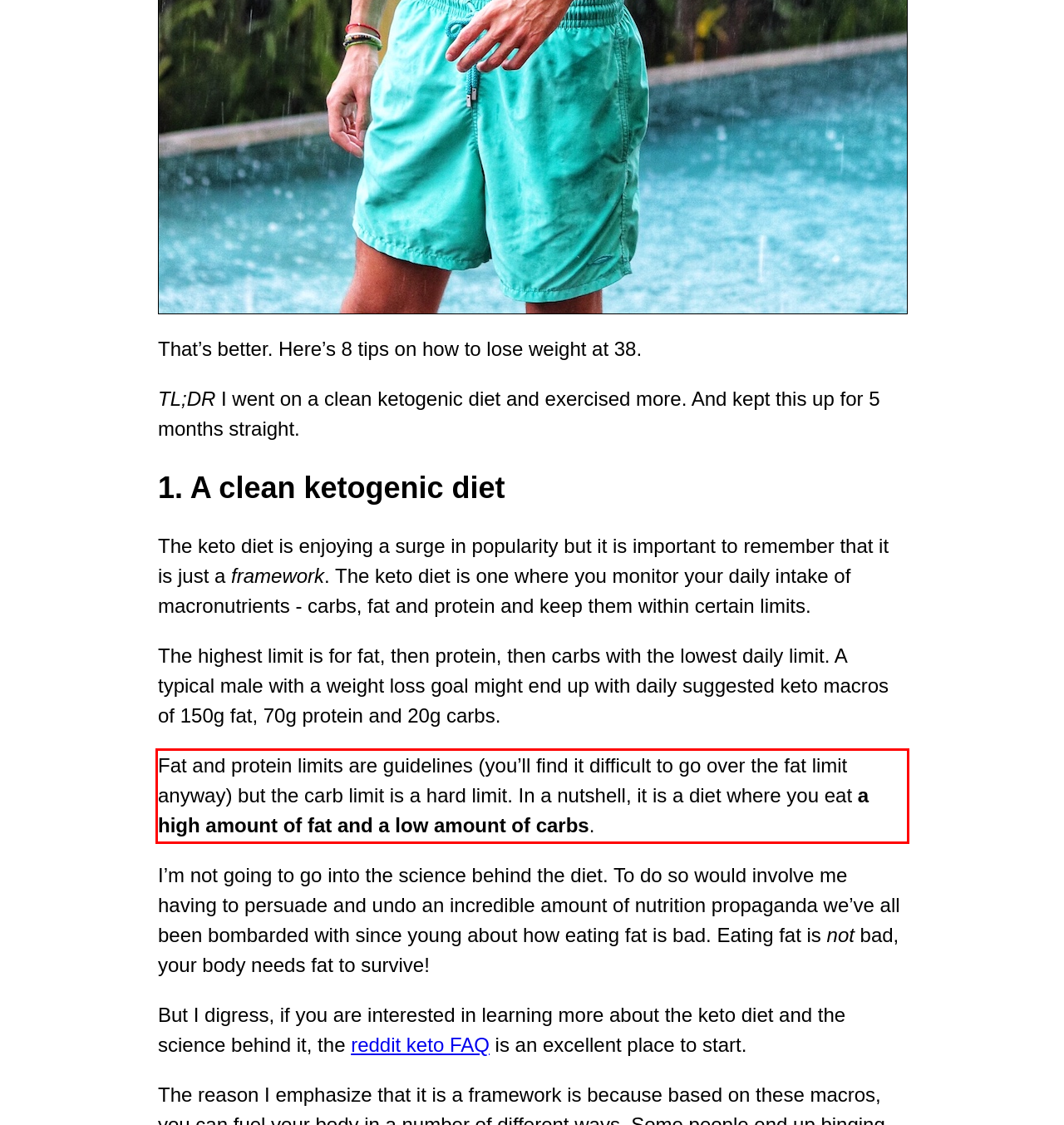Please recognize and transcribe the text located inside the red bounding box in the webpage image.

Fat and protein limits are guidelines (you’ll find it difficult to go over the fat limit anyway) but the carb limit is a hard limit. In a nutshell, it is a diet where you eat a high amount of fat and a low amount of carbs.